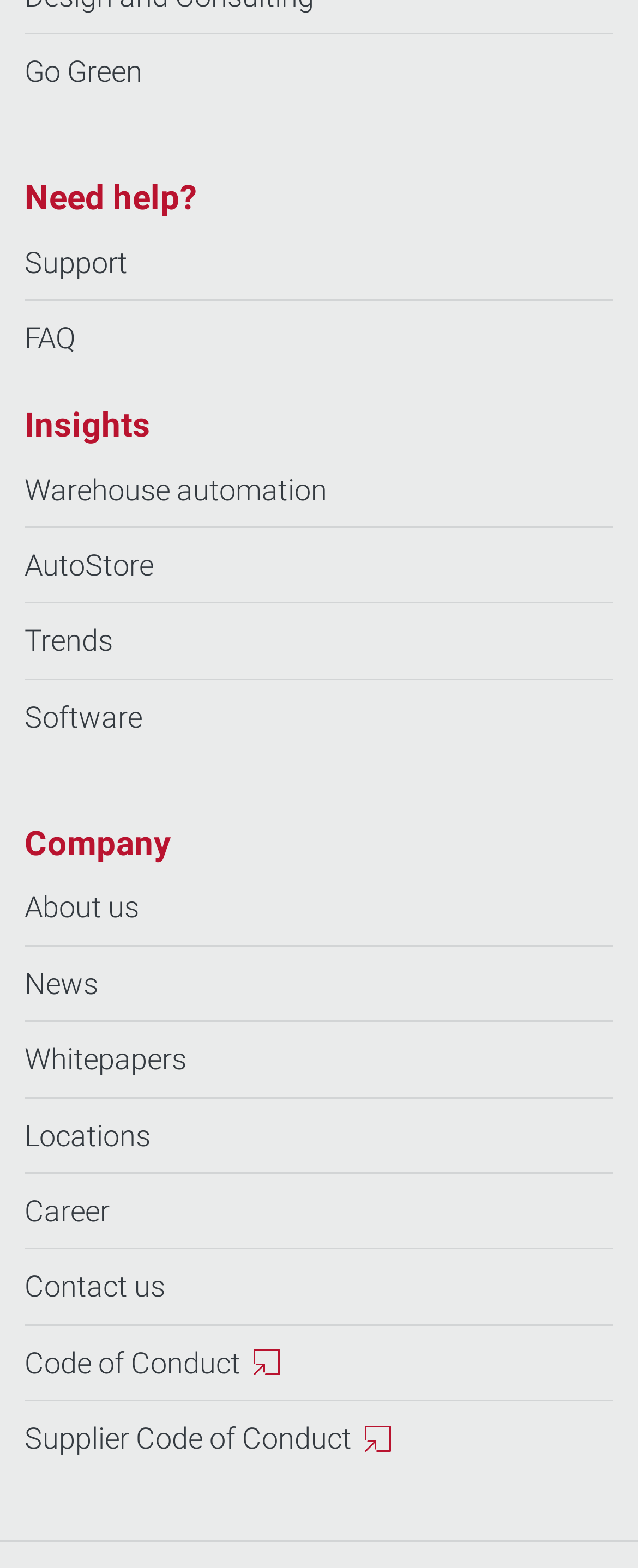Identify the coordinates of the bounding box for the element described below: "Supplier Code of Conduct". Return the coordinates as four float numbers between 0 and 1: [left, top, right, bottom].

[0.038, 0.894, 0.613, 0.941]